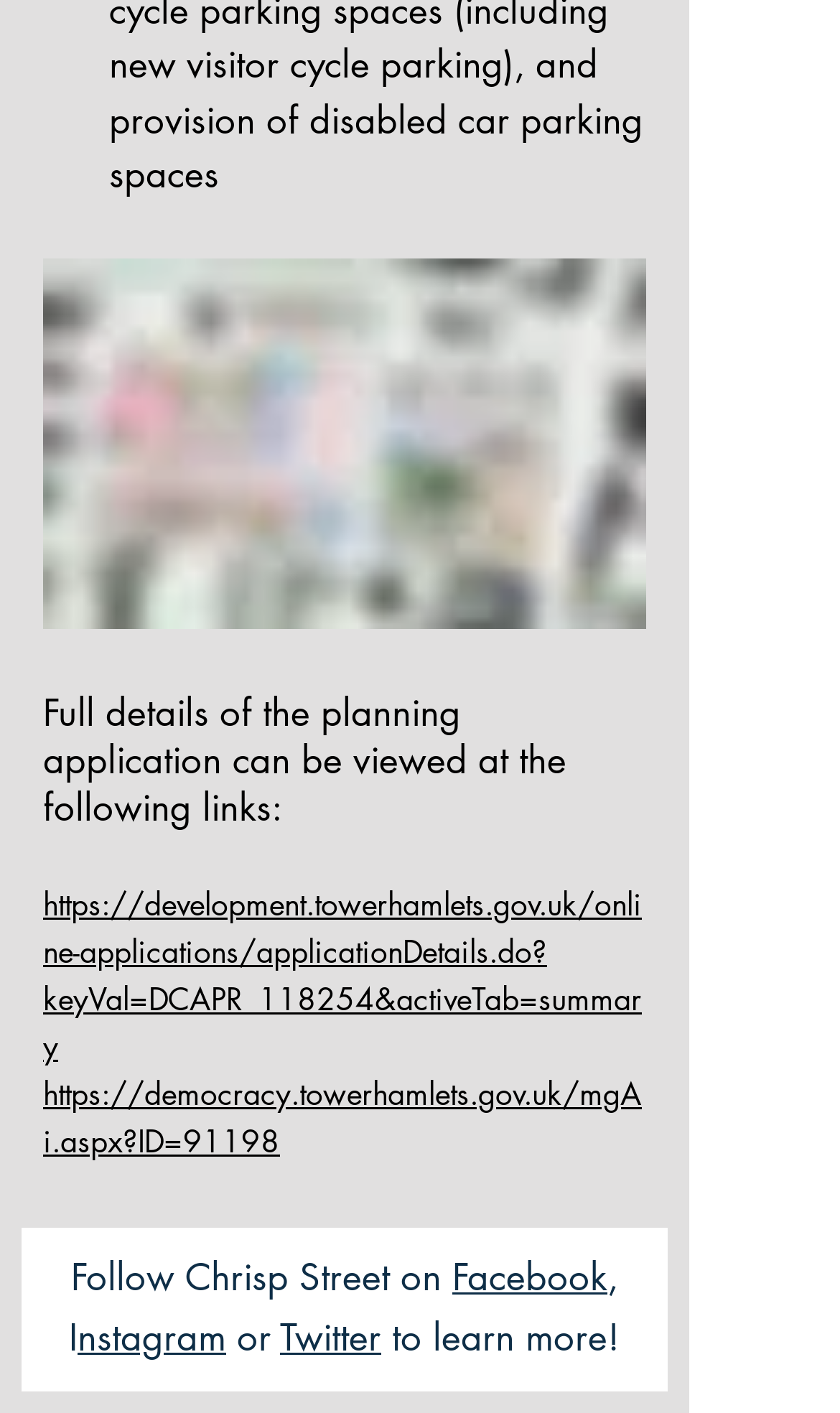Determine the bounding box coordinates of the UI element described by: "https://democracy.towerhamlets.gov.uk/mgAi.aspx?ID=91198".

[0.051, 0.759, 0.764, 0.821]